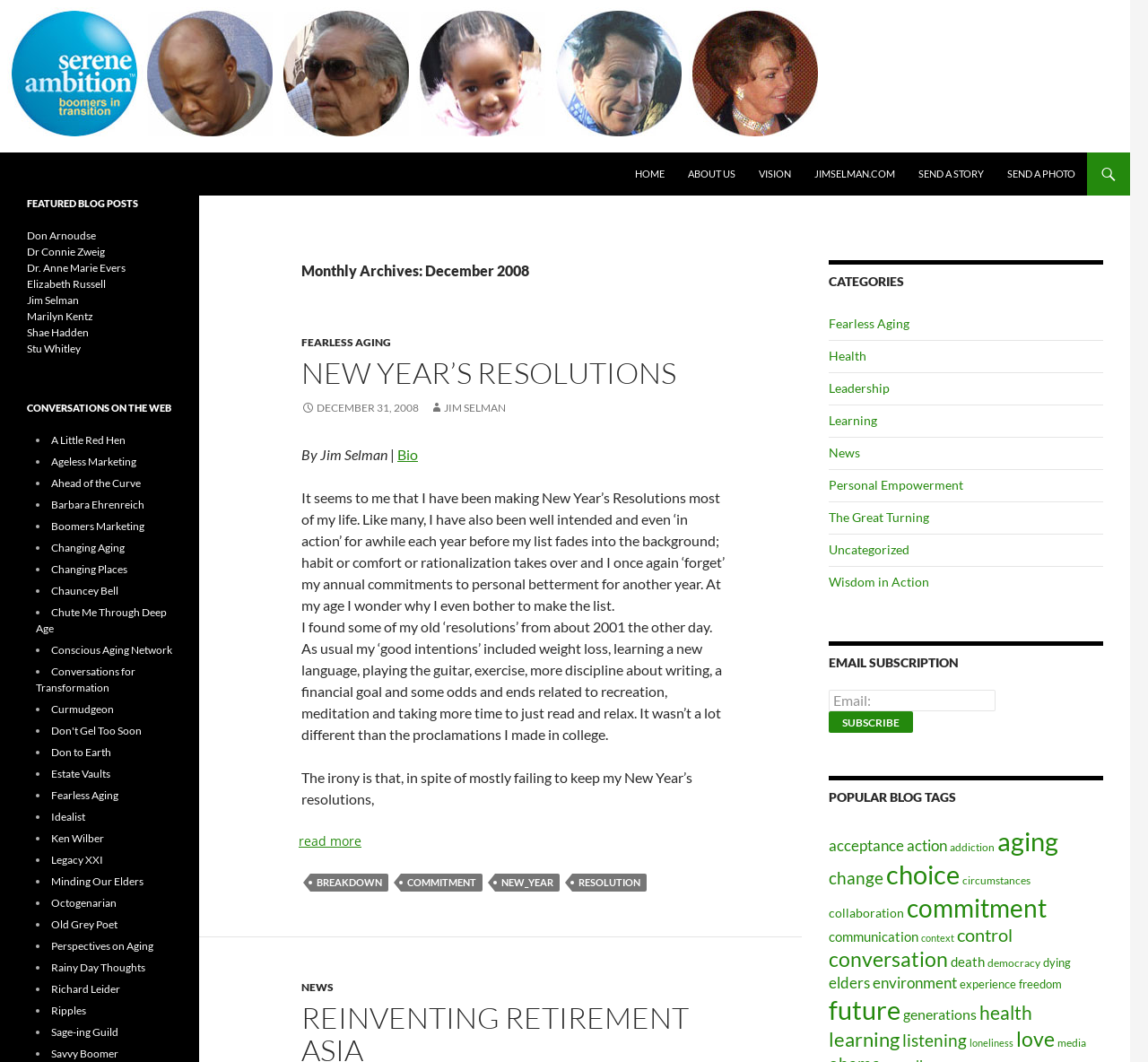Provide the bounding box coordinates of the area you need to click to execute the following instruction: "Subscribe to the email newsletter".

[0.722, 0.67, 0.795, 0.69]